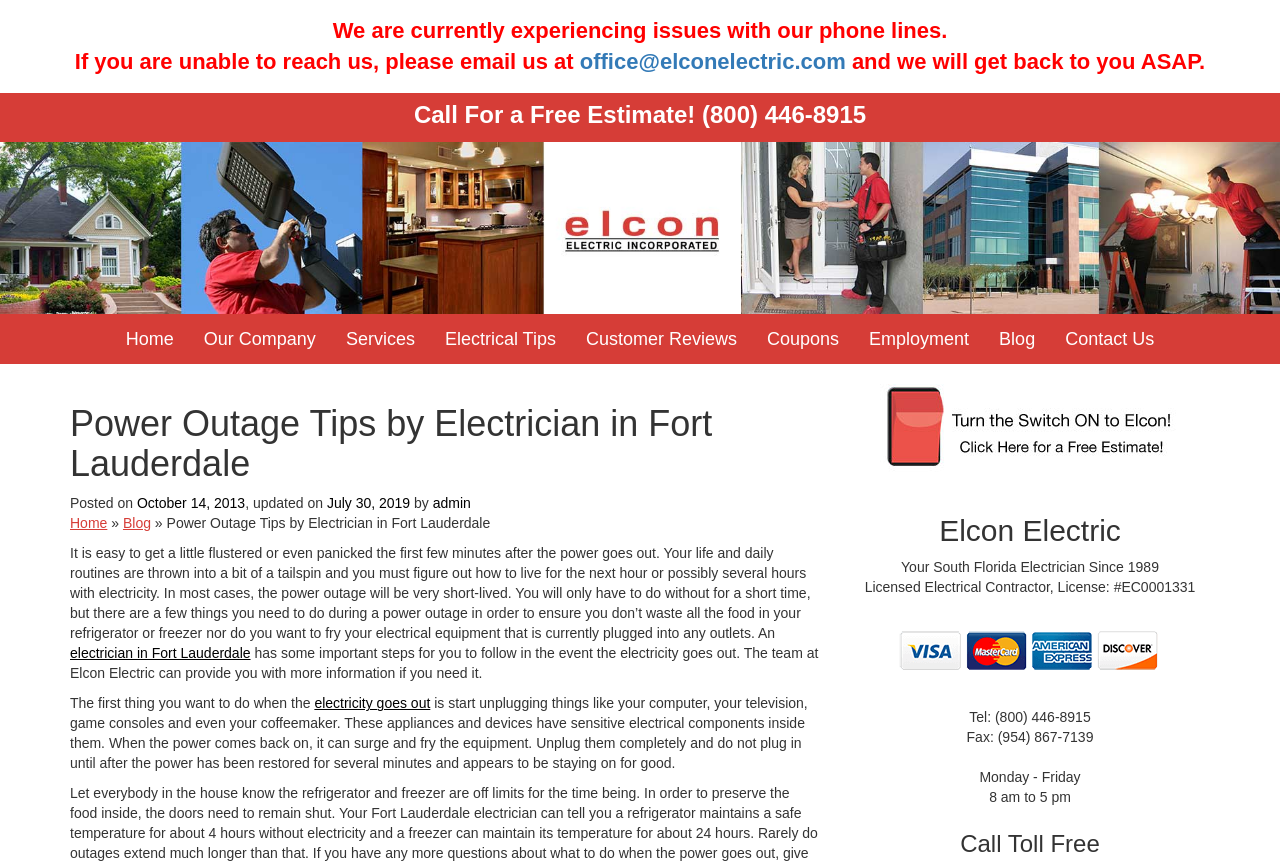Please identify the bounding box coordinates of the clickable region that I should interact with to perform the following instruction: "Visit the 'Blog' page". The coordinates should be expressed as four float numbers between 0 and 1, i.e., [left, top, right, bottom].

[0.769, 0.364, 0.82, 0.422]